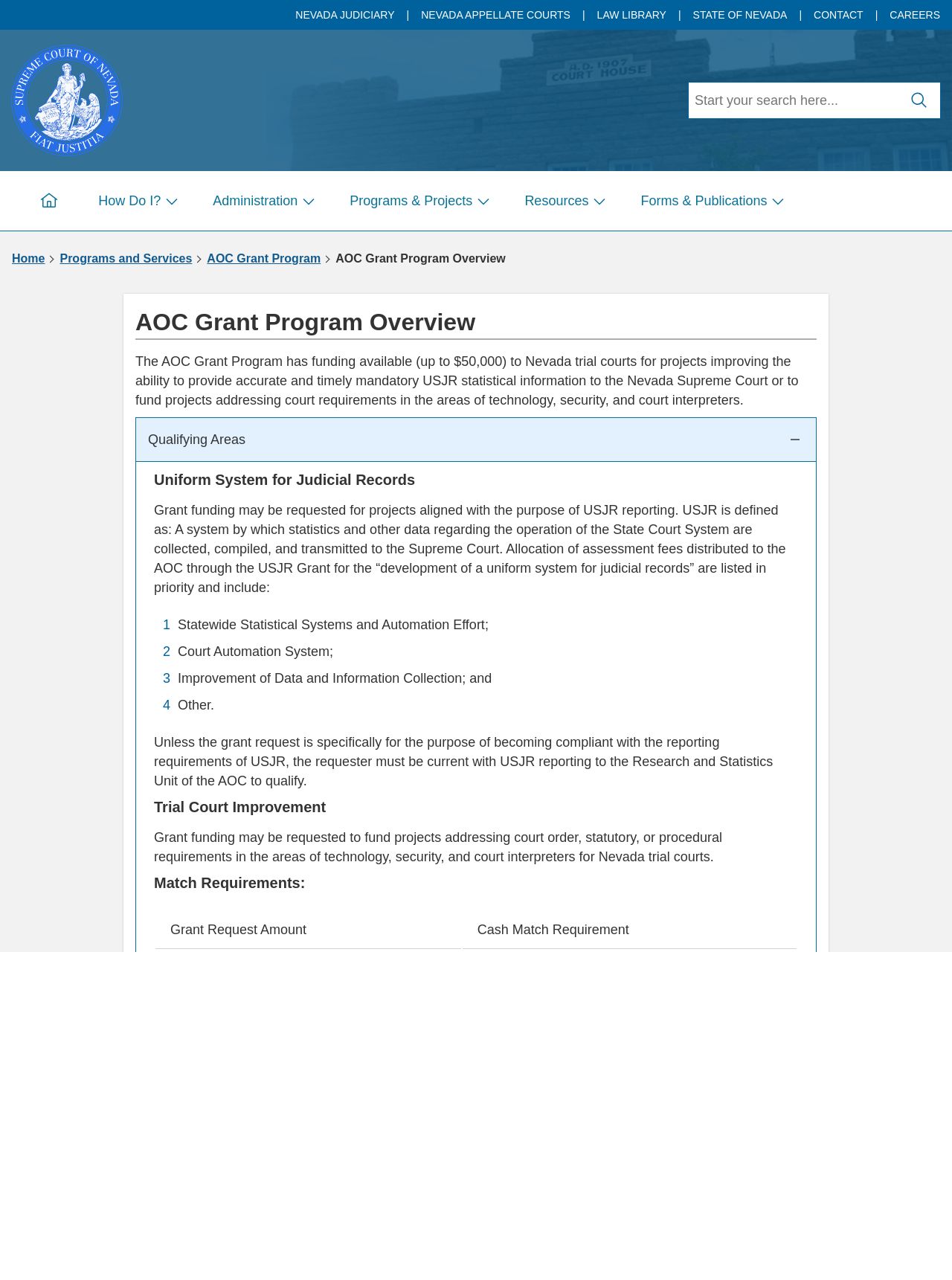Identify the bounding box coordinates of the part that should be clicked to carry out this instruction: "View Grant Documents".

[0.142, 0.958, 0.858, 0.993]